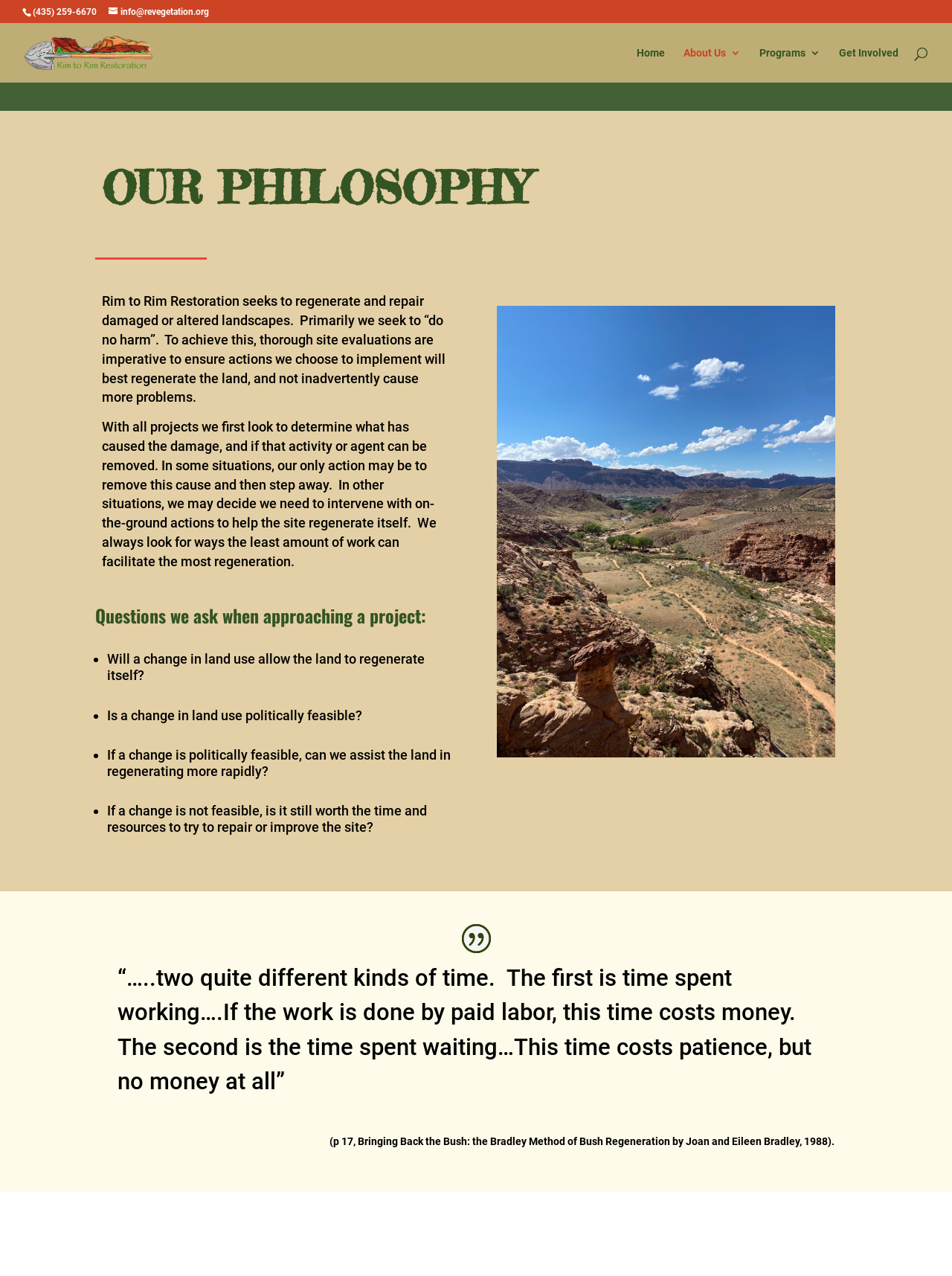What is the title of the section that describes the philosophy of Rim to Rim Restoration?
Using the image as a reference, give a one-word or short phrase answer.

OUR PHILOSOPHY